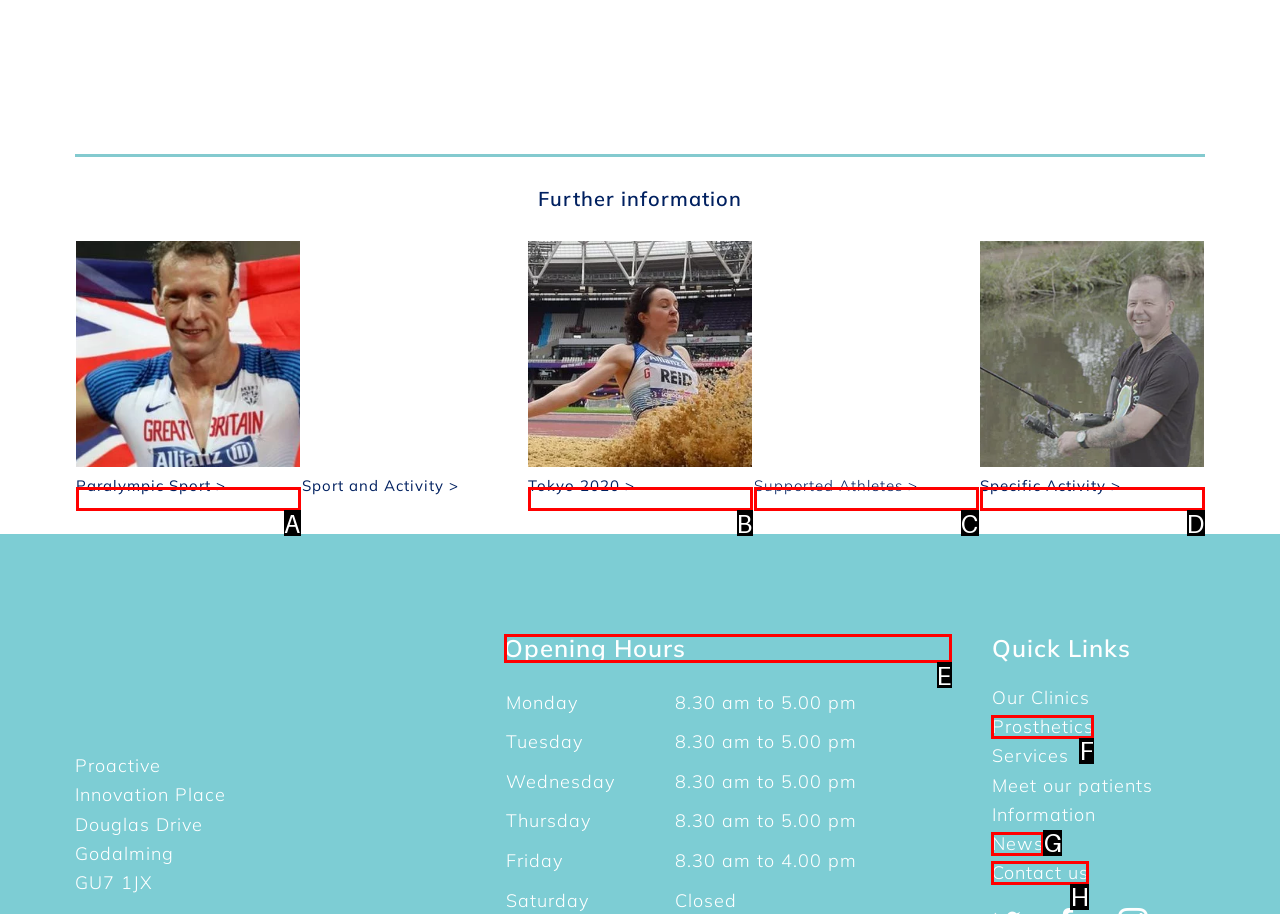Which choice should you pick to execute the task: View Opening Hours
Respond with the letter associated with the correct option only.

E